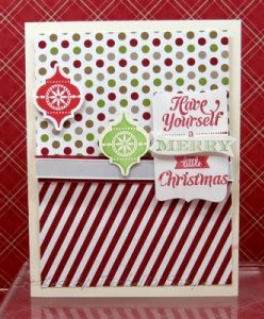How many decorative ornaments are displayed?
Respond to the question with a well-detailed and thorough answer.

The caption explicitly states that 'two decorative ornaments are prominently displayed', one red and one green, highlighting intricate designs that evoke a sense of traditional Christmas spirit.